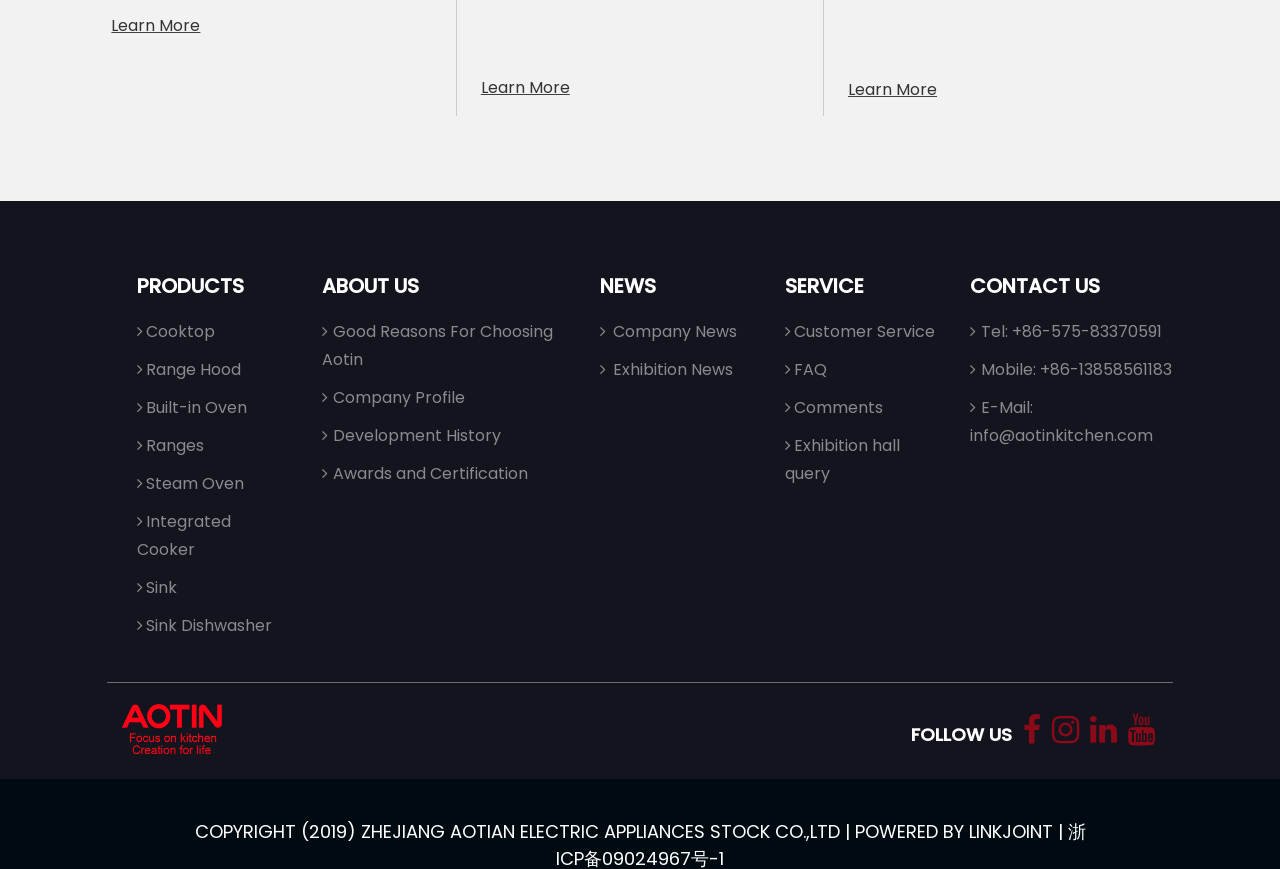Respond to the question below with a concise word or phrase:
What is the company's name?

ZHEJIANG AOTIAN ELECTRIC APPLIANCES STOCK CO.,LTD